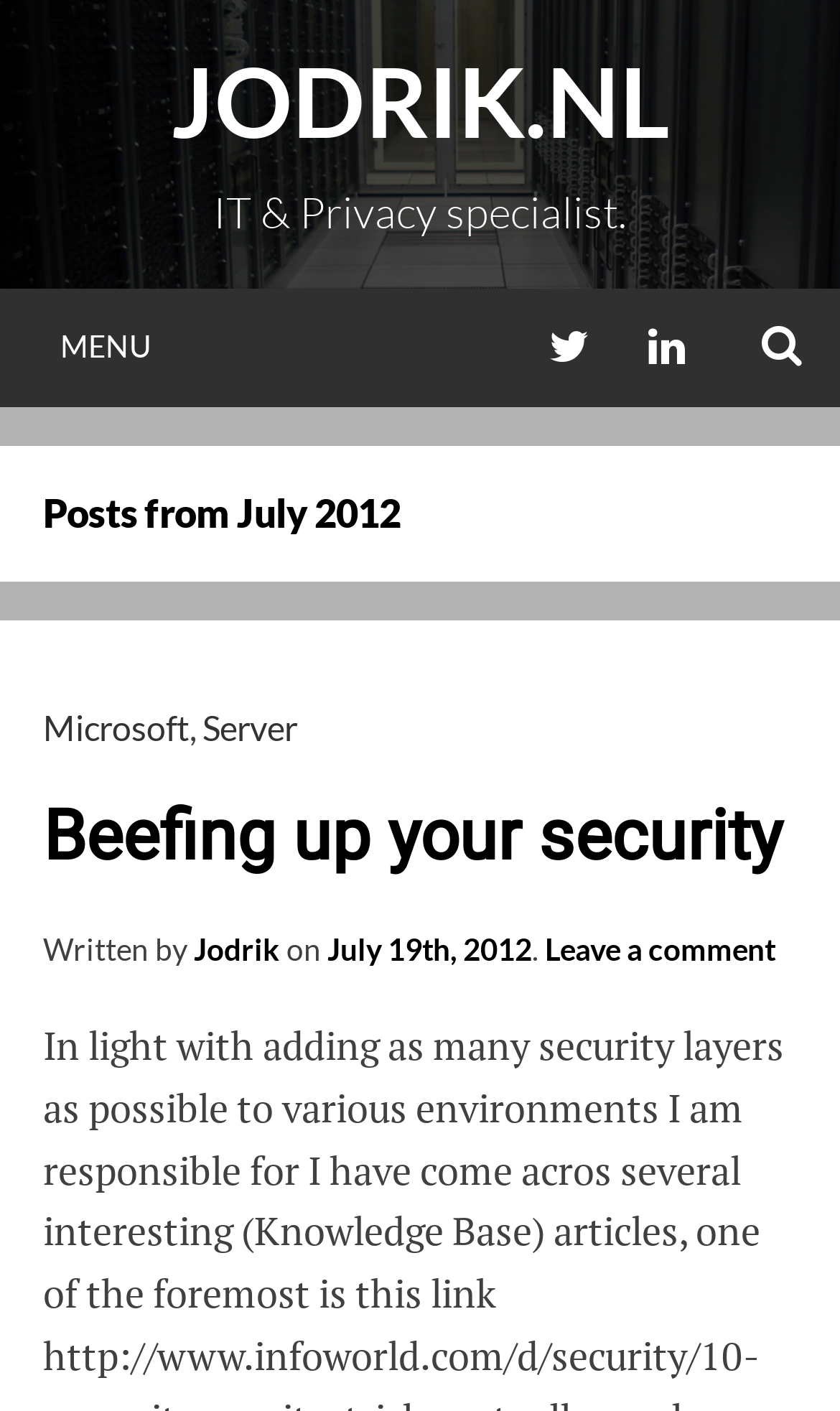Given the element description "Leave a comment", identify the bounding box of the corresponding UI element.

[0.649, 0.66, 0.923, 0.685]